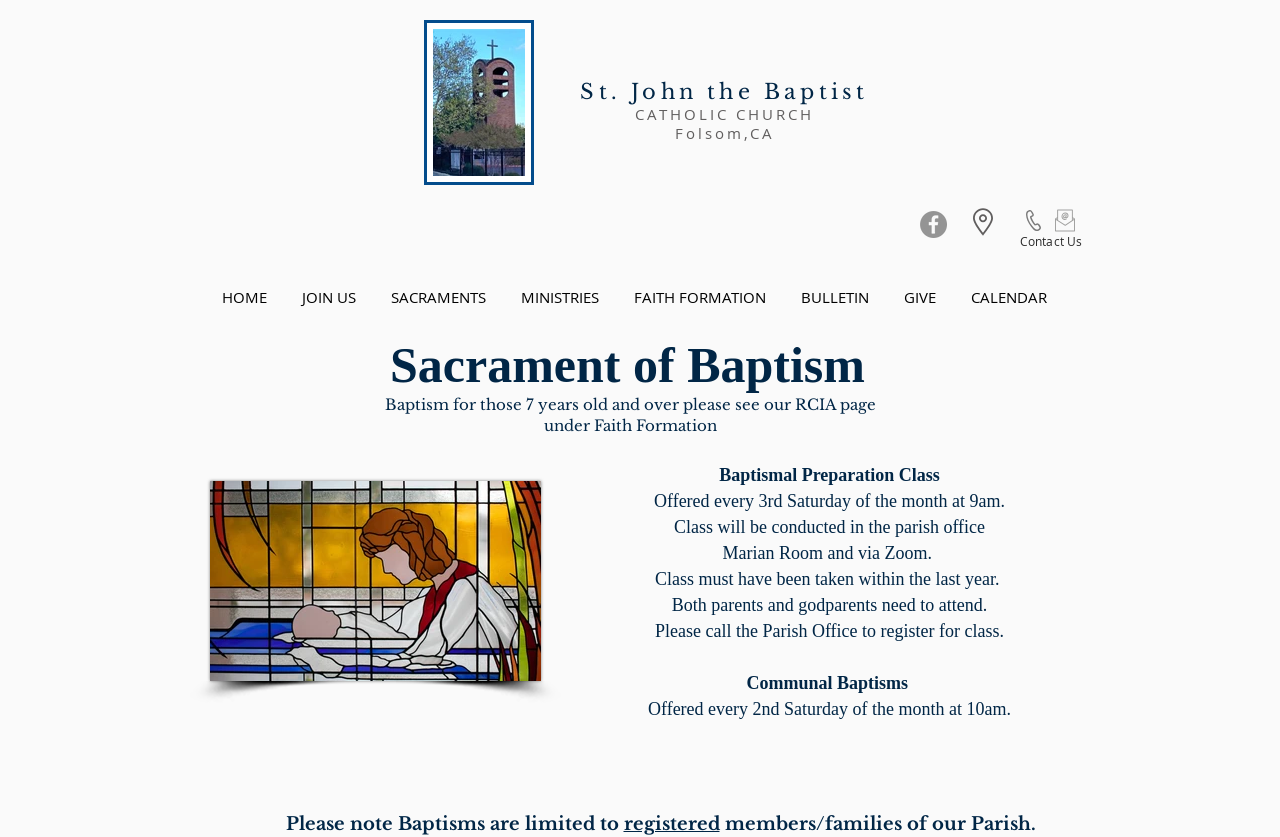Generate the title text from the webpage.

St. John the Baptist